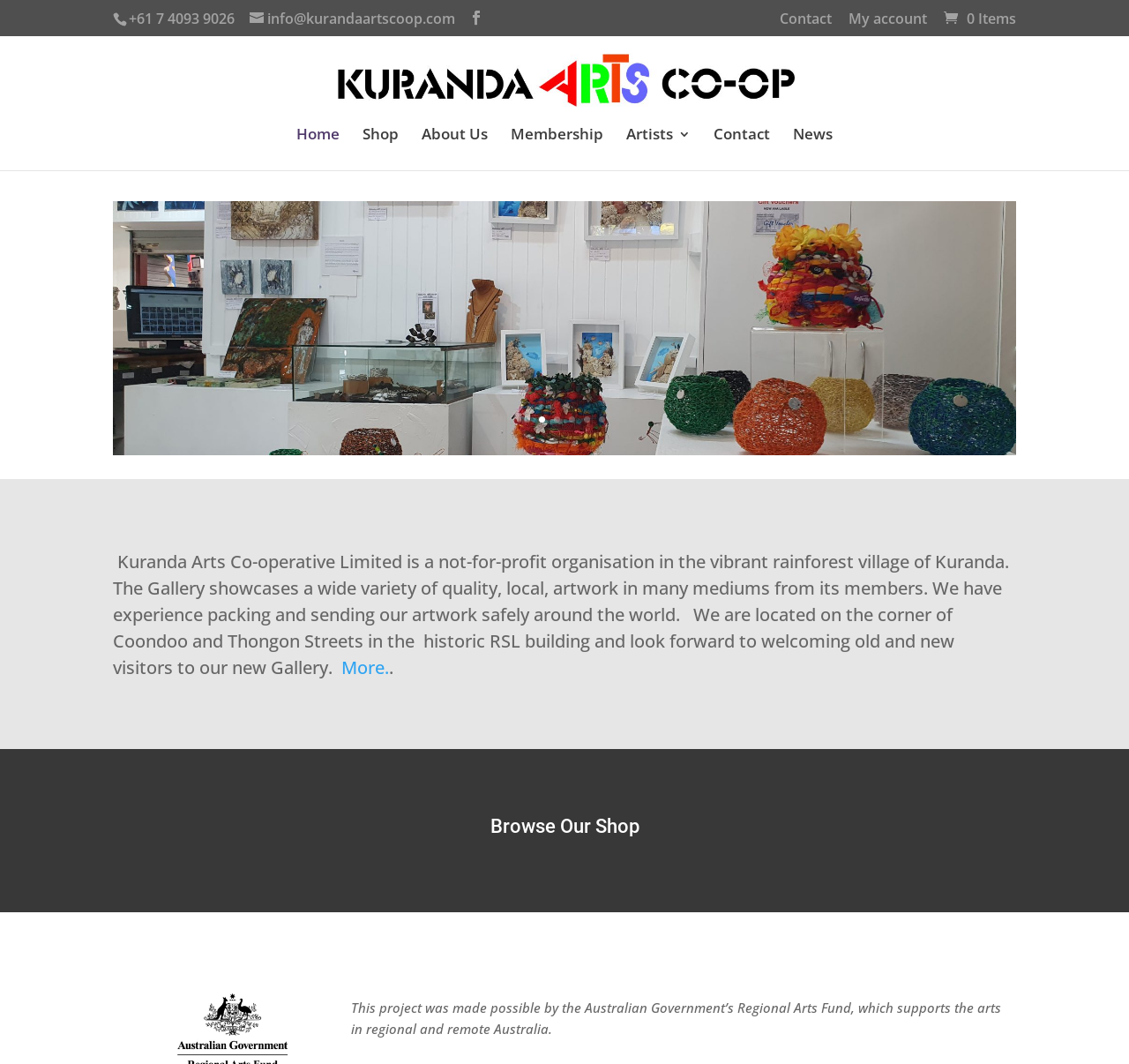Please predict the bounding box coordinates (top-left x, top-left y, bottom-right x, bottom-right y) for the UI element in the screenshot that fits the description: Shop

[0.321, 0.12, 0.353, 0.16]